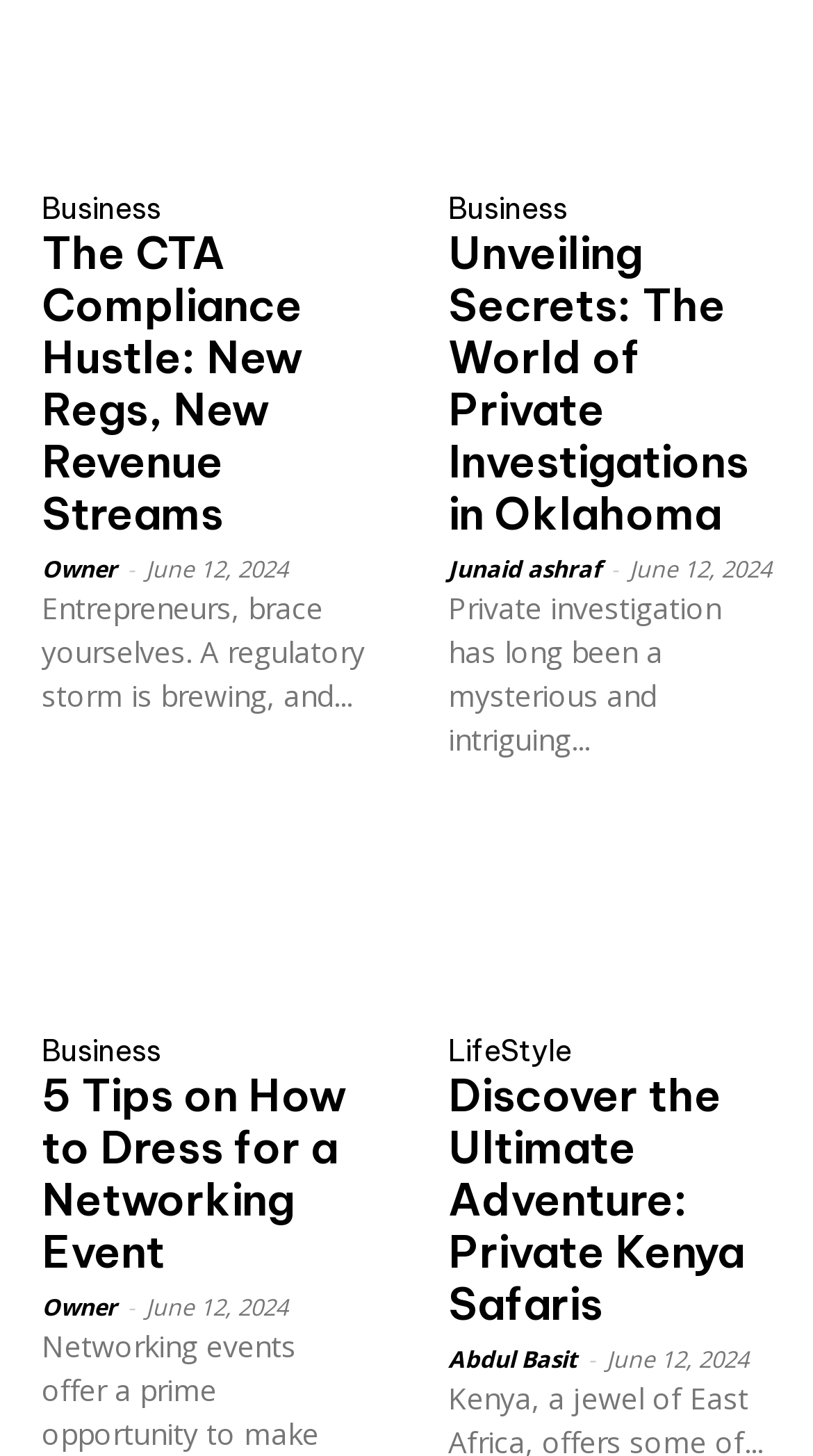Give a one-word or one-phrase response to the question: 
What is the date of the third article?

June 12, 2024